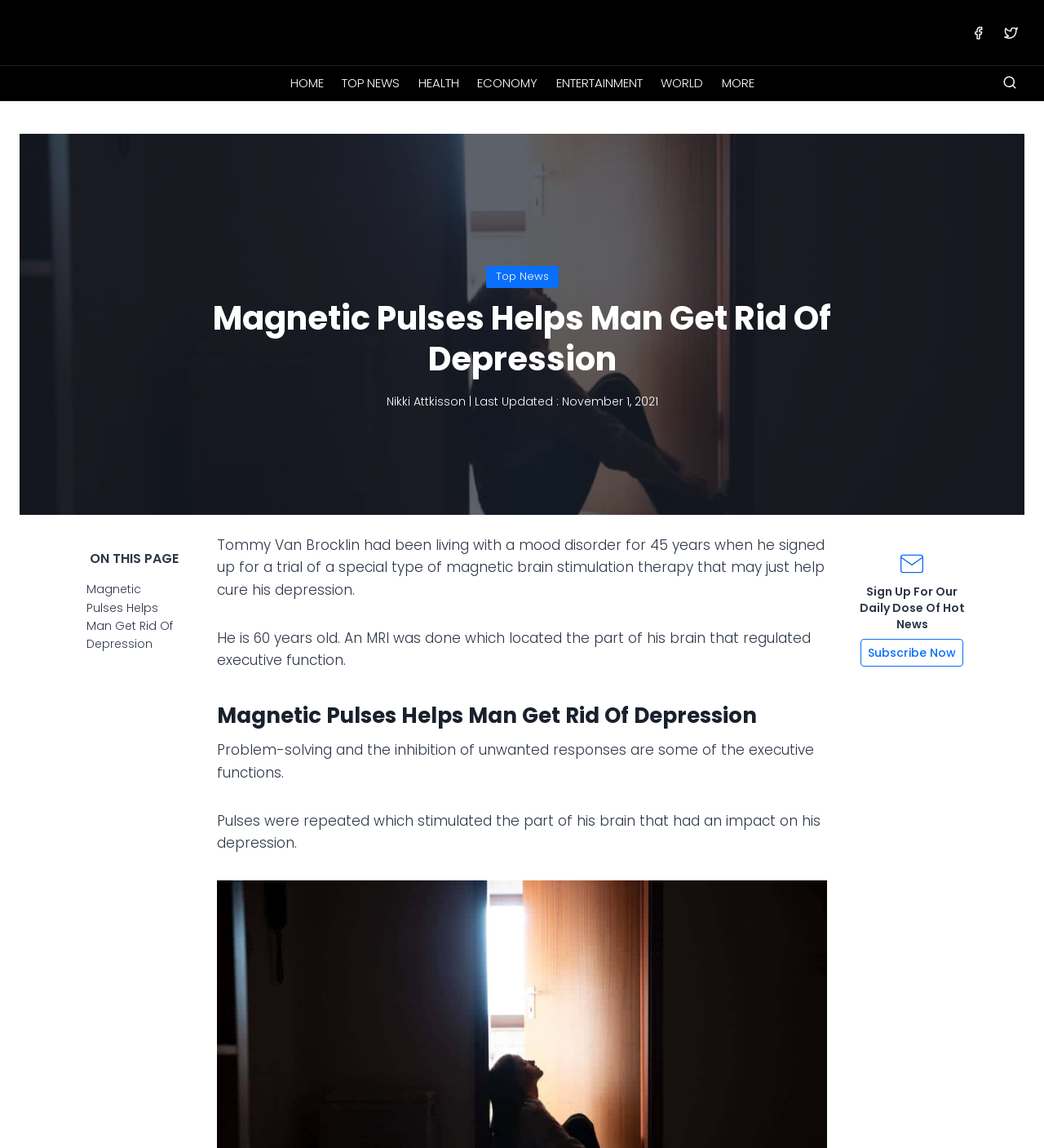What is the name of the author of the article?
Provide an in-depth answer to the question, covering all aspects.

The webpage displays the author's name as 'Nikki Attkisson | Last Updated : November 1, 2021'.